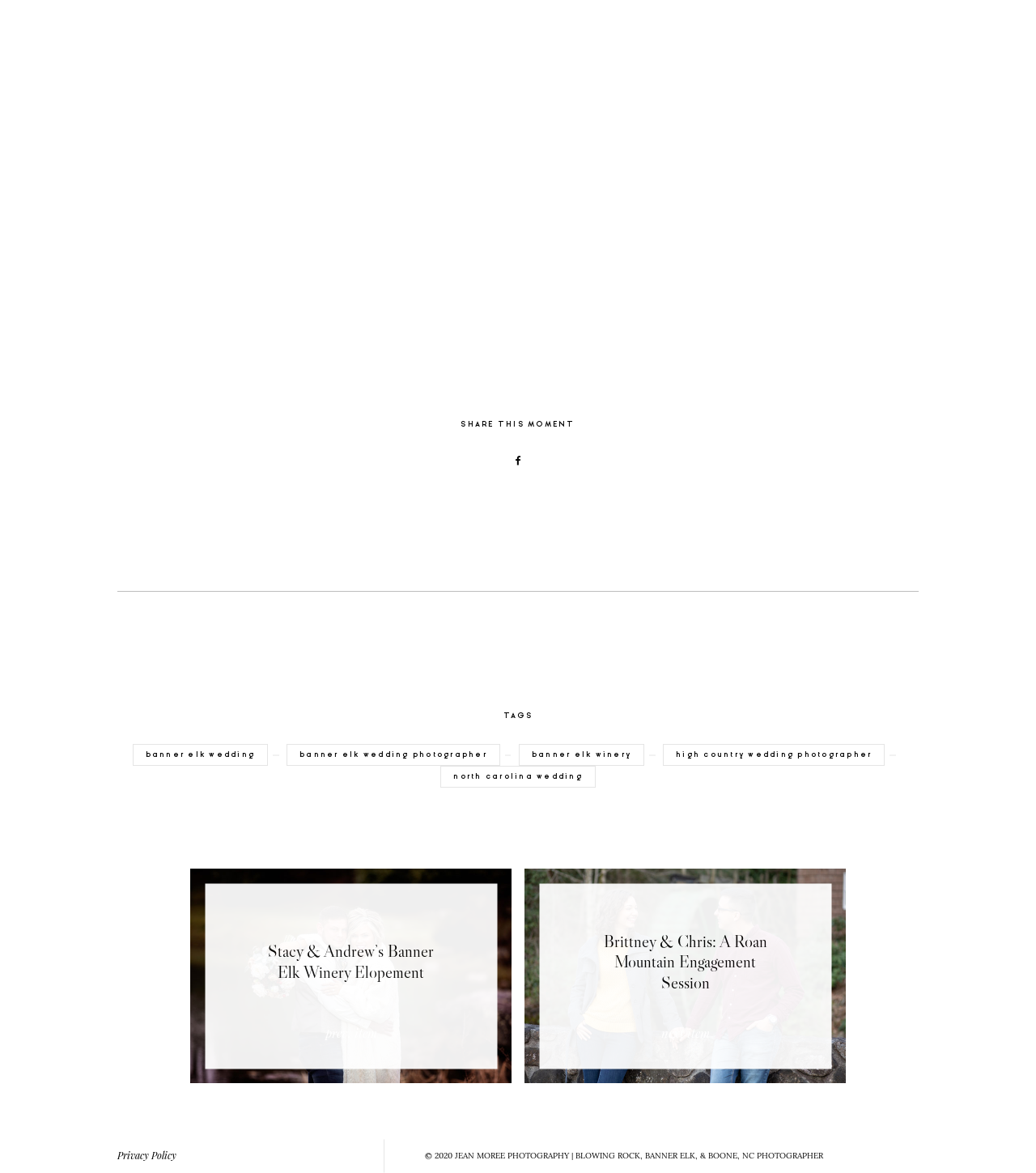What is the navigation option above 'TAGS'?
Please use the image to provide a one-word or short phrase answer.

SHARE THIS MOMENT